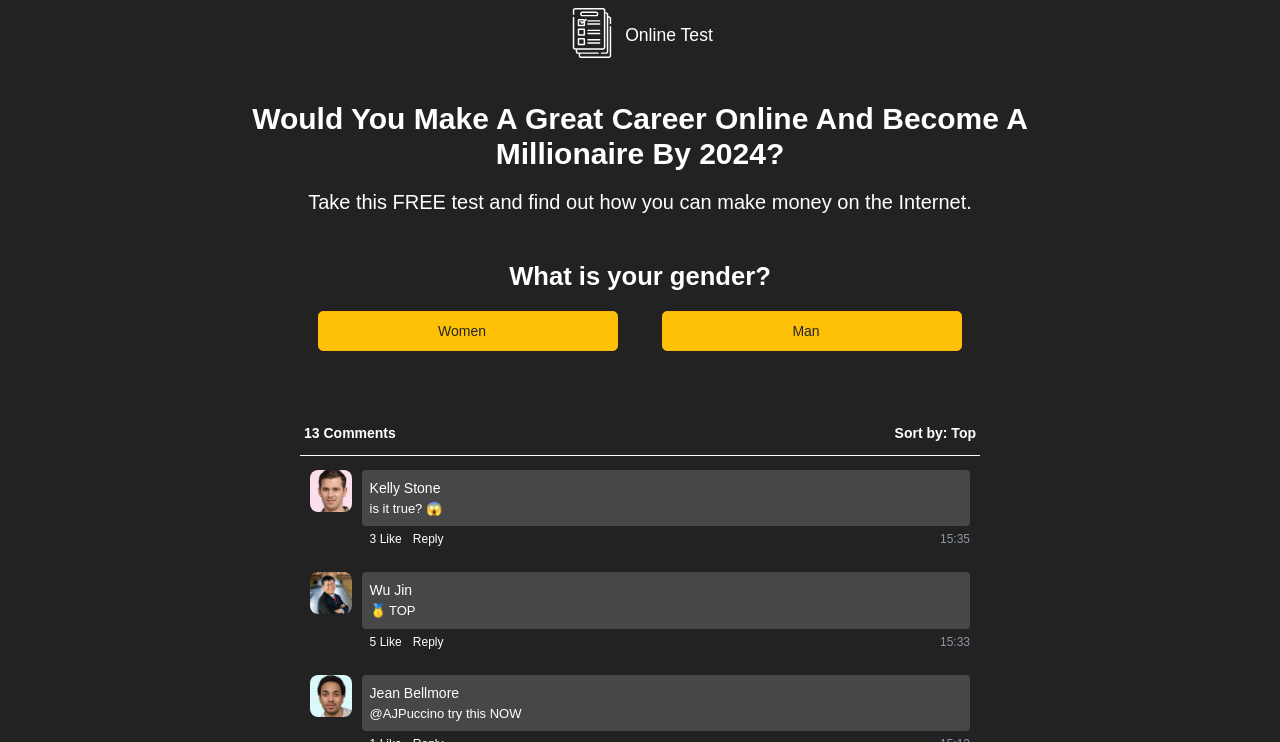What is the question being asked in the survey?
Could you please answer the question thoroughly and with as much detail as possible?

The question being asked in the survey can be found in the StaticText element with the text 'What is your gender?' which is located at the coordinates [0.398, 0.353, 0.602, 0.391]. This suggests that the survey is asking the user about their gender.